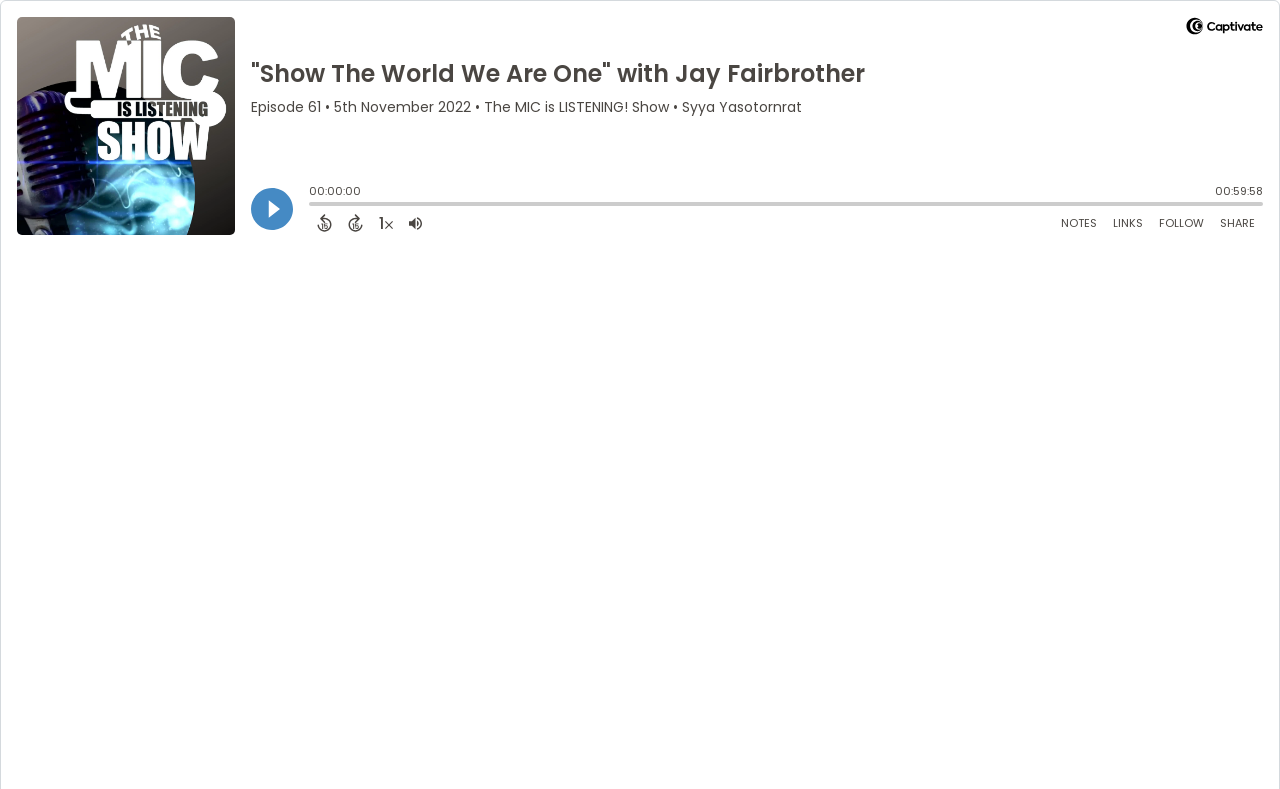Could you highlight the region that needs to be clicked to execute the instruction: "Open Shownotes"?

[0.823, 0.267, 0.863, 0.298]